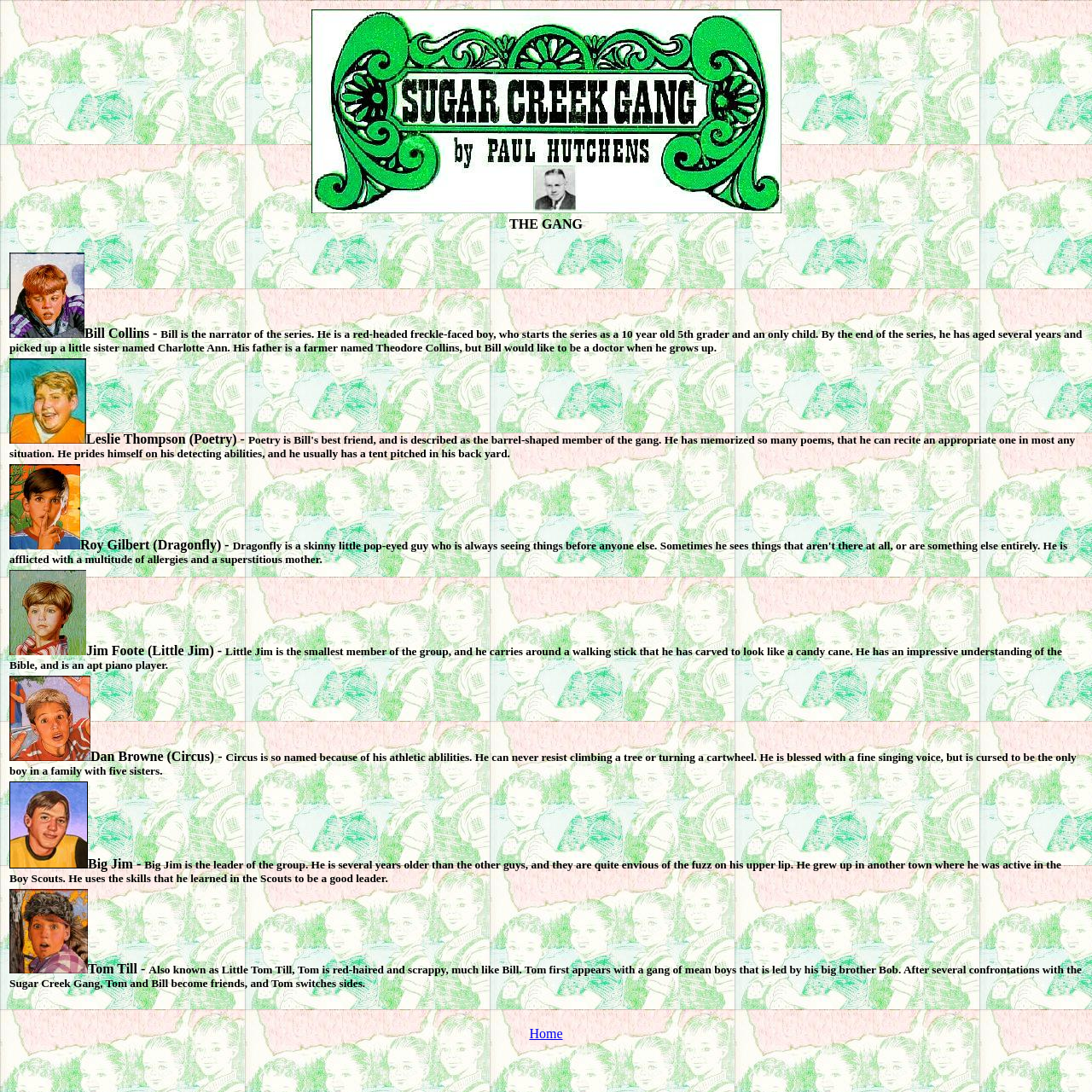Please provide the bounding box coordinates in the format (top-left x, top-left y, bottom-right x, bottom-right y). Remember, all values are floating point numbers between 0 and 1. What is the bounding box coordinate of the region described as: Home

[0.485, 0.94, 0.515, 0.953]